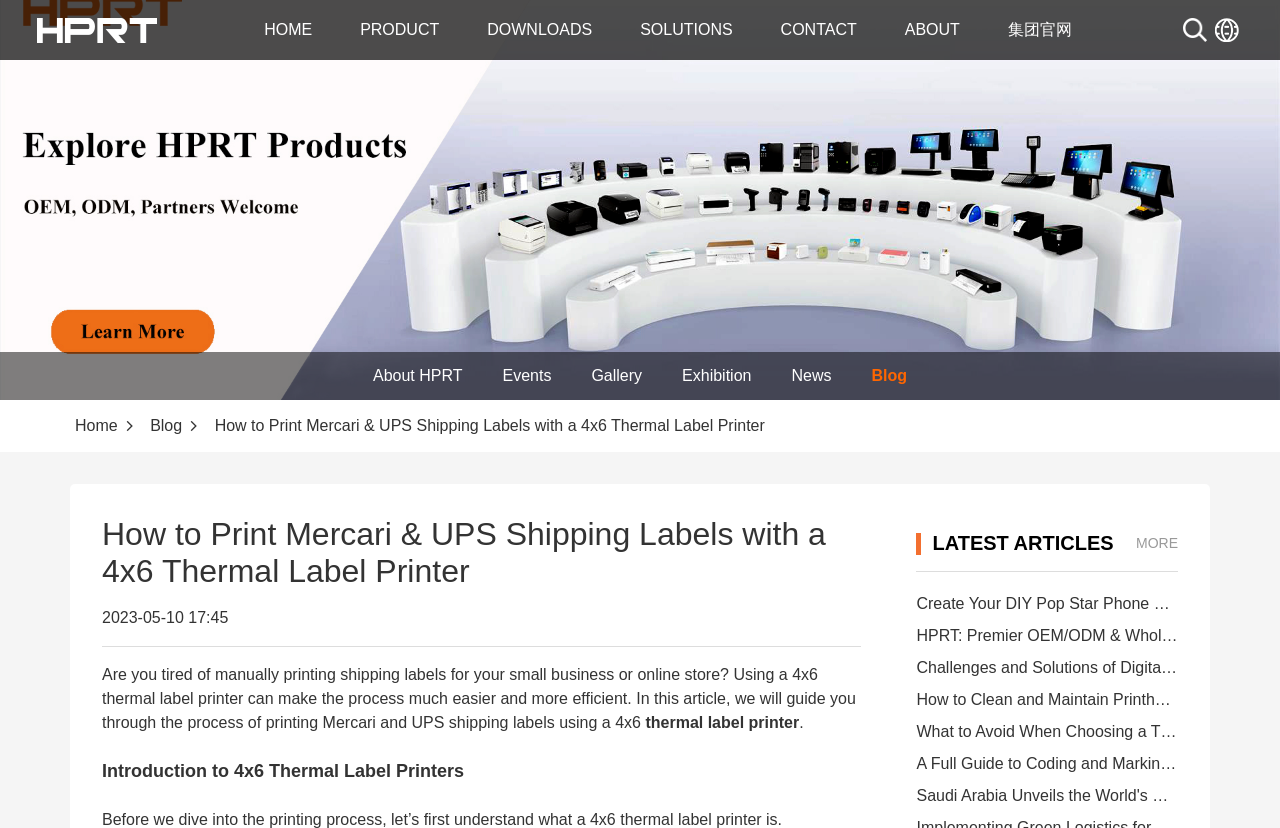Could you specify the bounding box coordinates for the clickable section to complete the following instruction: "Check the blog"?

[0.117, 0.504, 0.158, 0.524]